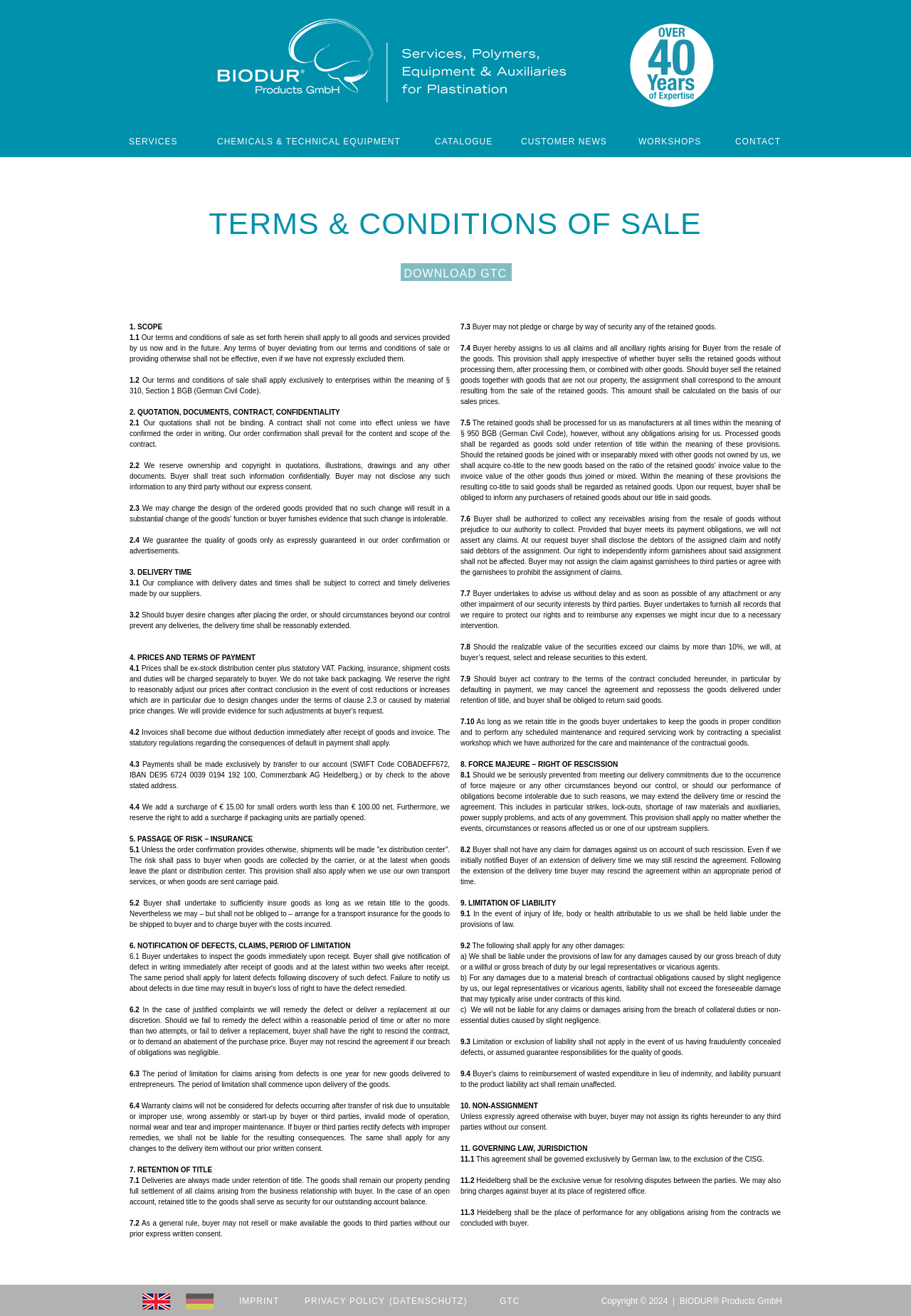Please find the bounding box for the UI component described as follows: "Polizzotto & Polizzotto, LLC".

None